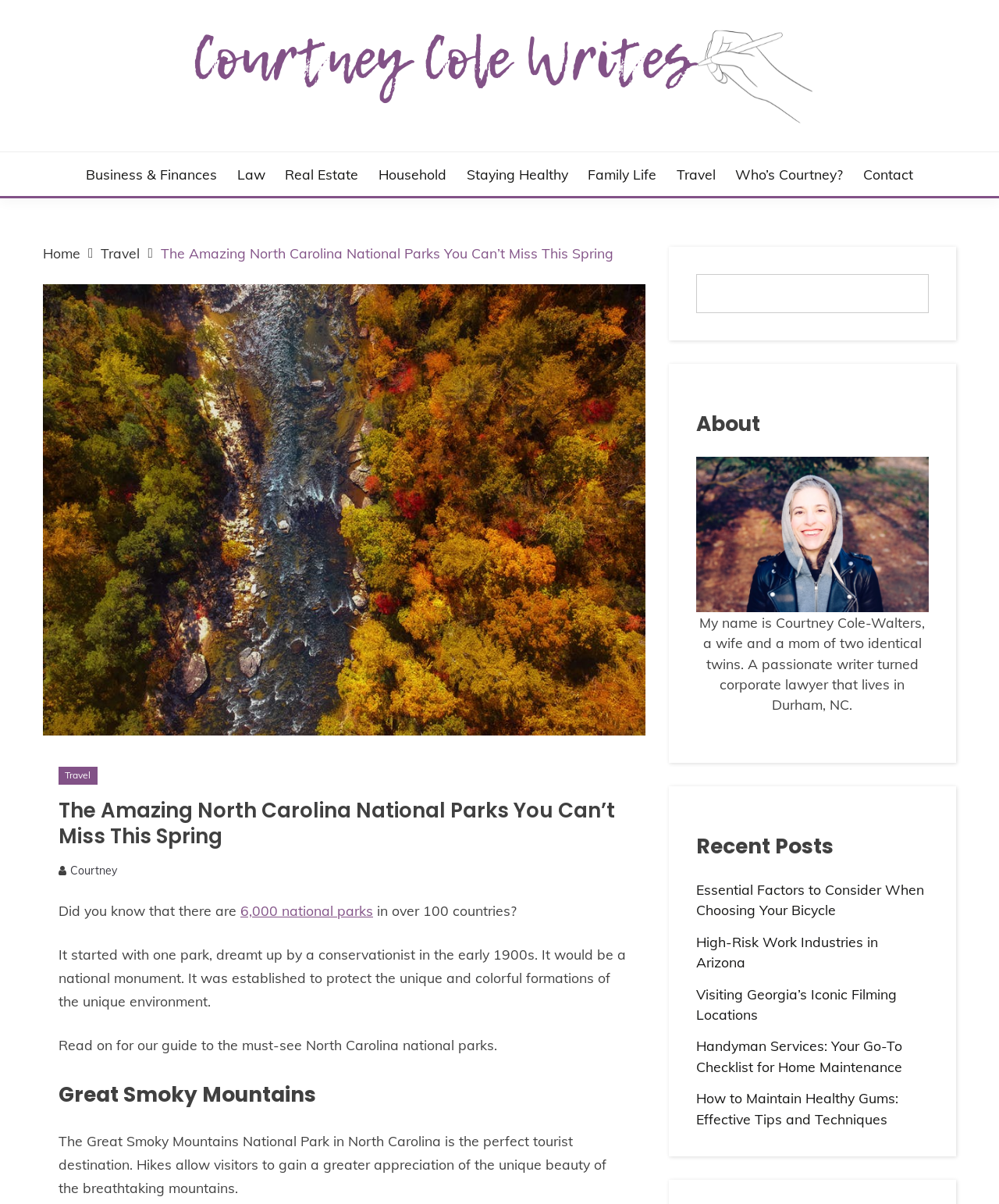Determine the bounding box coordinates of the element's region needed to click to follow the instruction: "Contact 'info@eminencepapers.com'". Provide these coordinates as four float numbers between 0 and 1, formatted as [left, top, right, bottom].

None